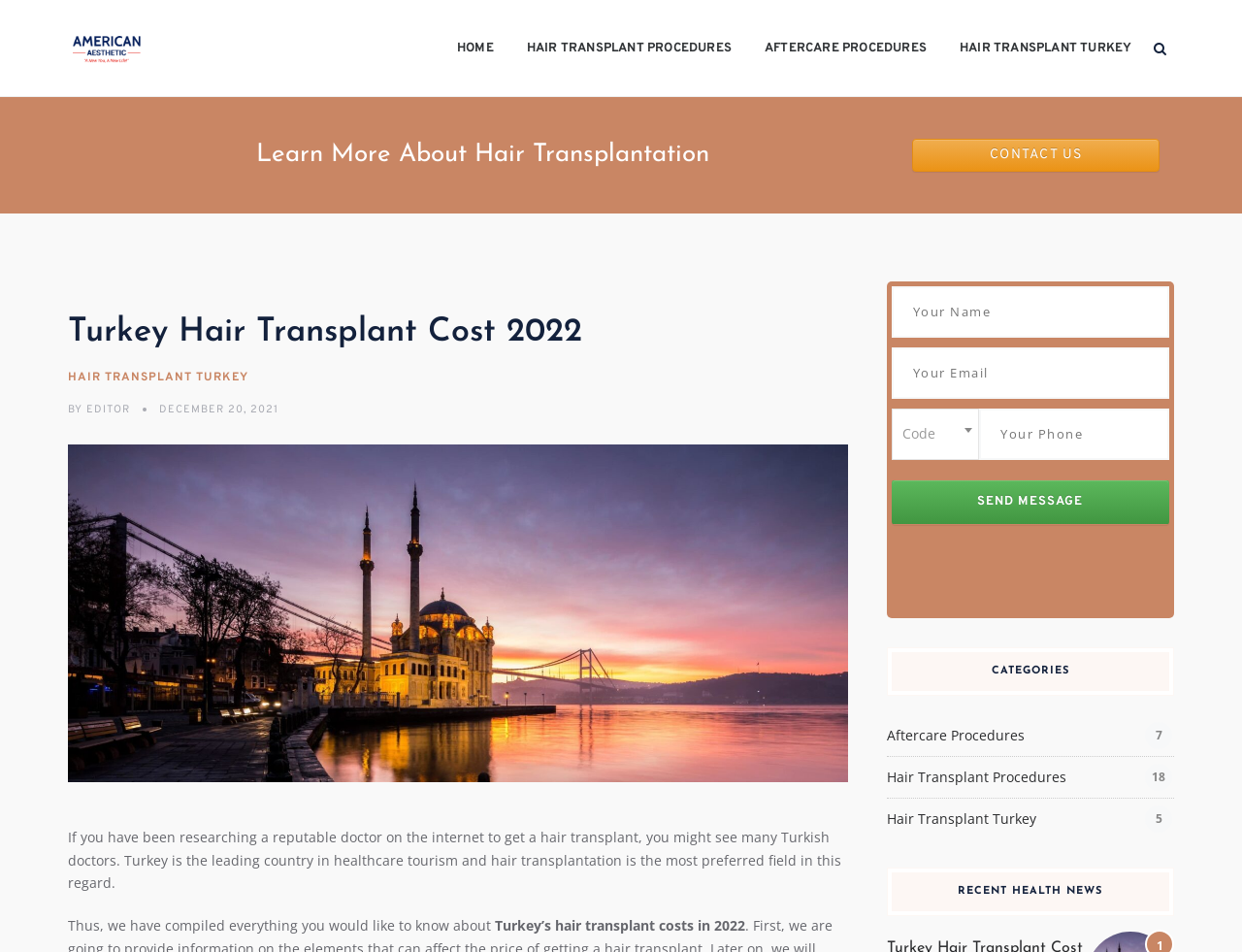Provide the bounding box coordinates of the area you need to click to execute the following instruction: "Click the 'HOME' link".

[0.368, 0.0, 0.397, 0.102]